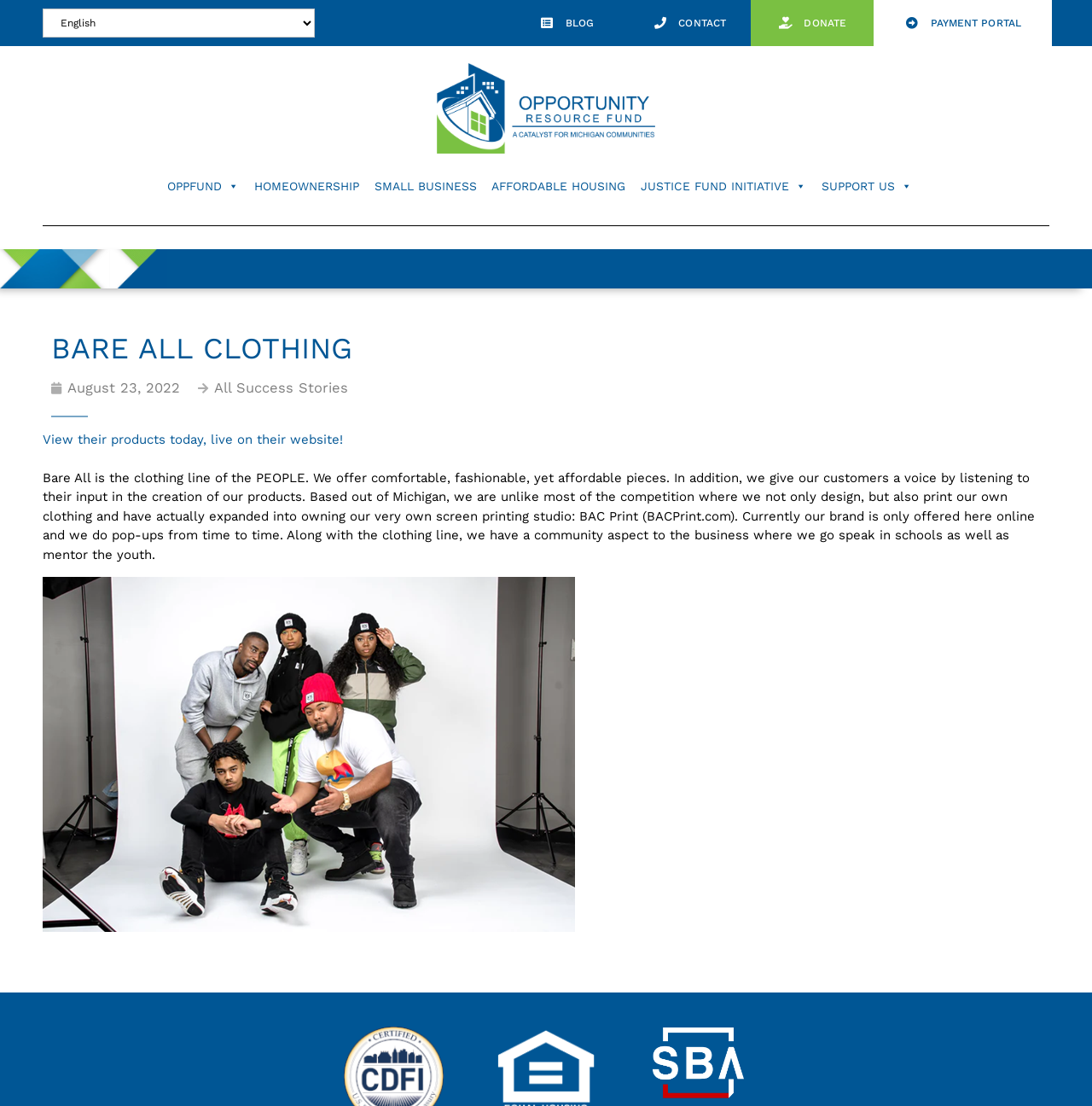Calculate the bounding box coordinates for the UI element based on the following description: "August 23, 2022". Ensure the coordinates are four float numbers between 0 and 1, i.e., [left, top, right, bottom].

[0.047, 0.343, 0.165, 0.36]